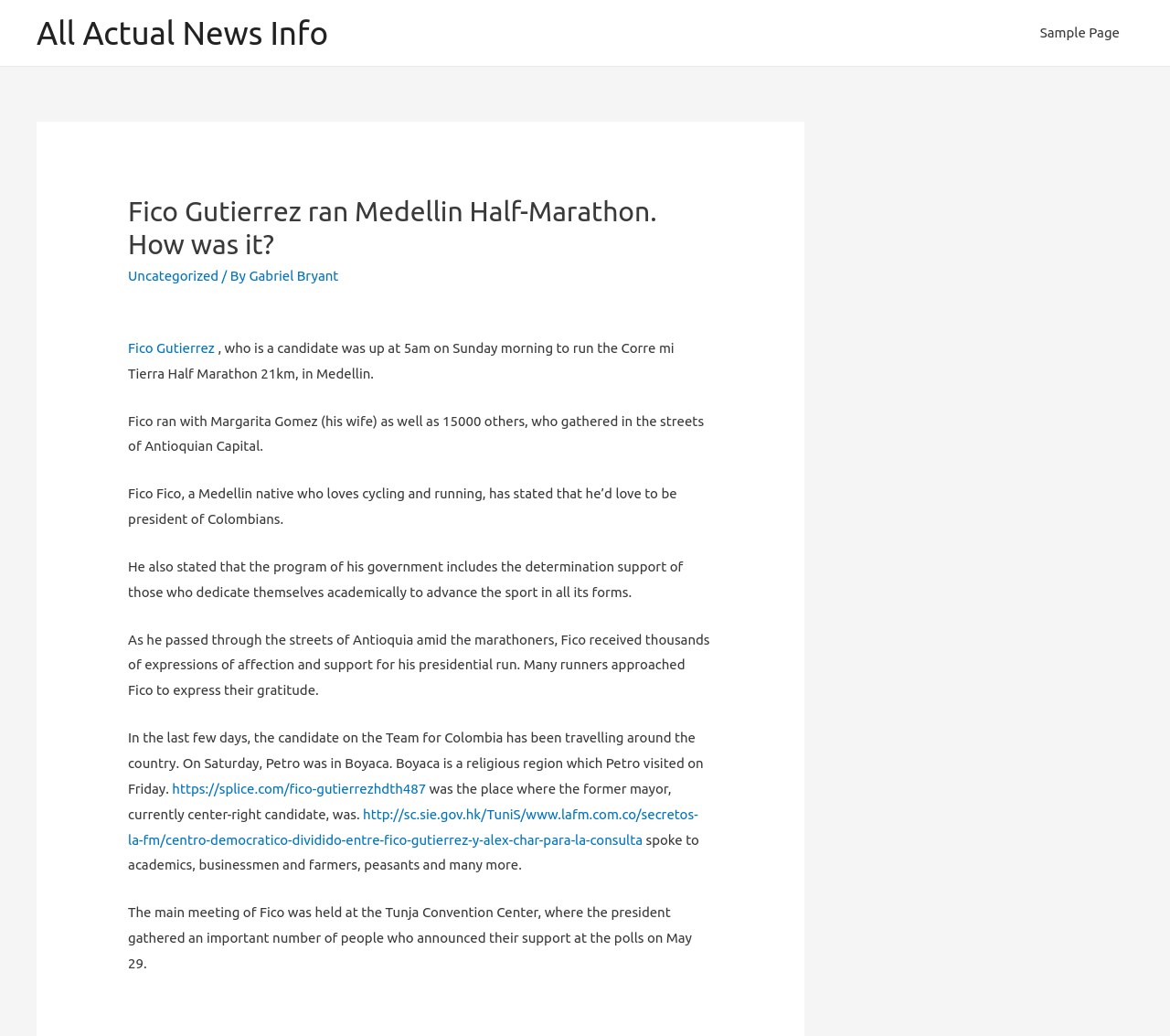What is Fico Gutierrez's occupation?
Based on the image, provide a one-word or brief-phrase response.

Candidate